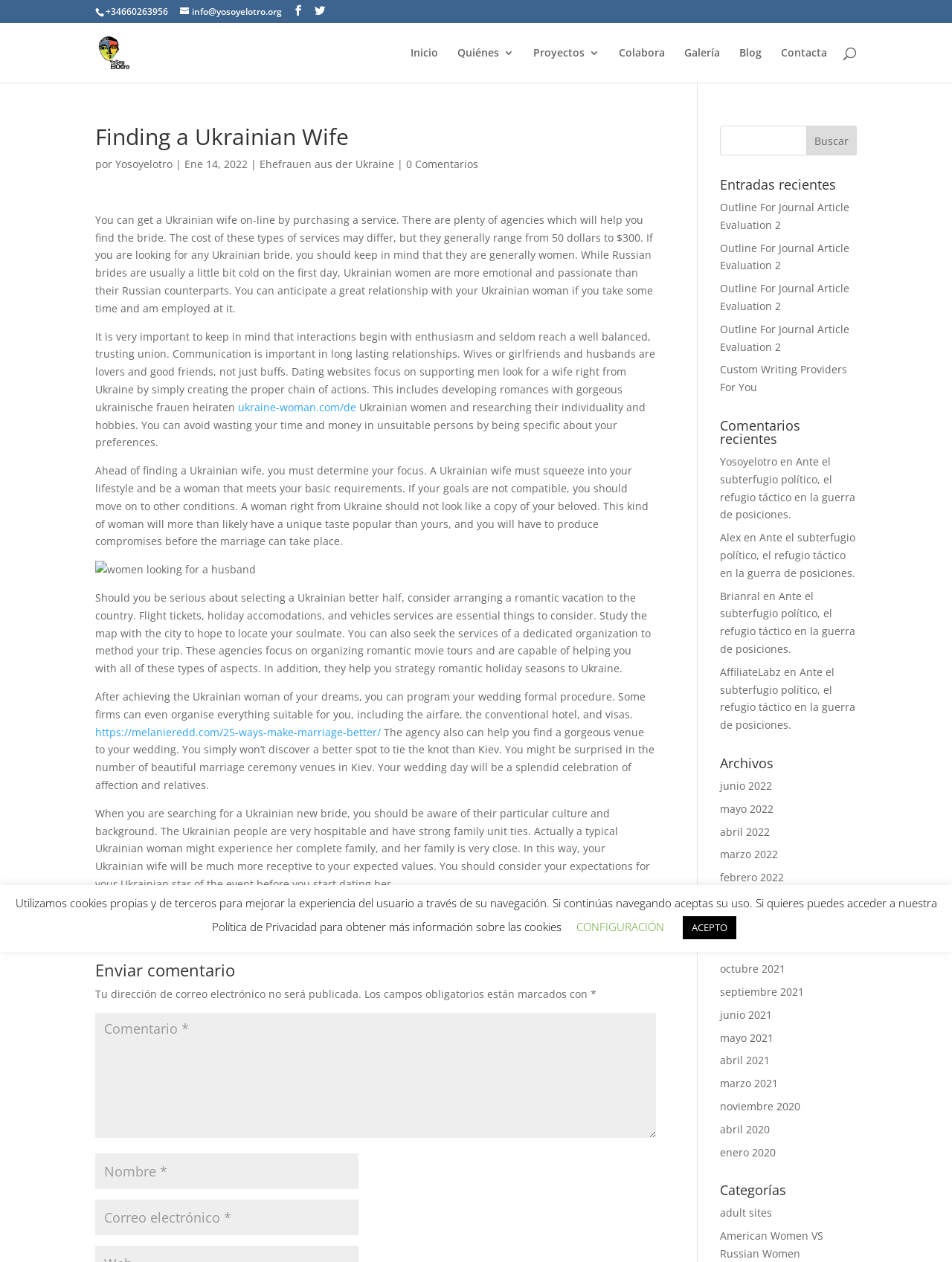Determine the bounding box coordinates of the element that should be clicked to execute the following command: "search for something".

[0.157, 0.018, 0.877, 0.019]